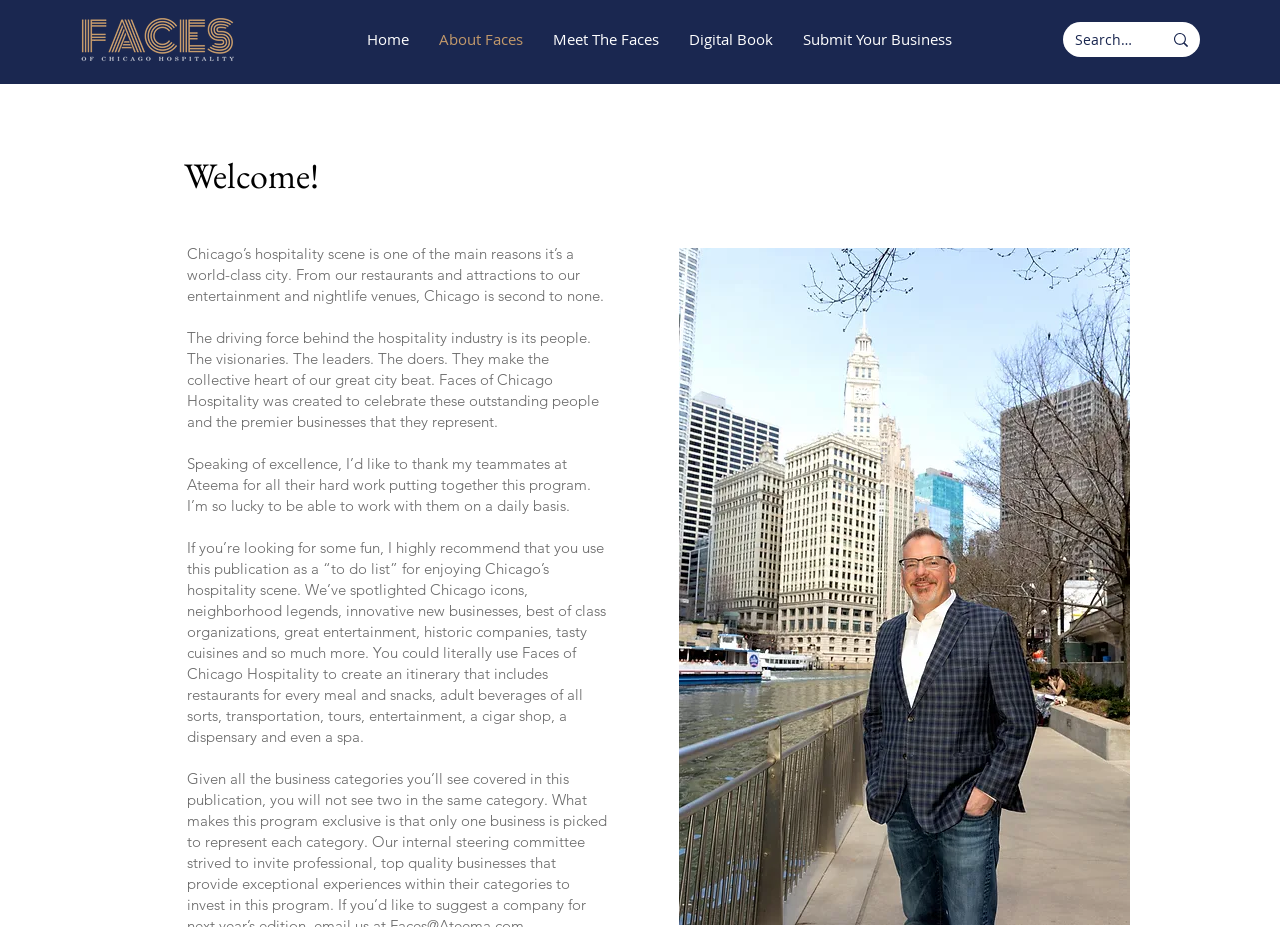Please find the bounding box for the UI element described by: "Home".

[0.275, 0.024, 0.331, 0.061]